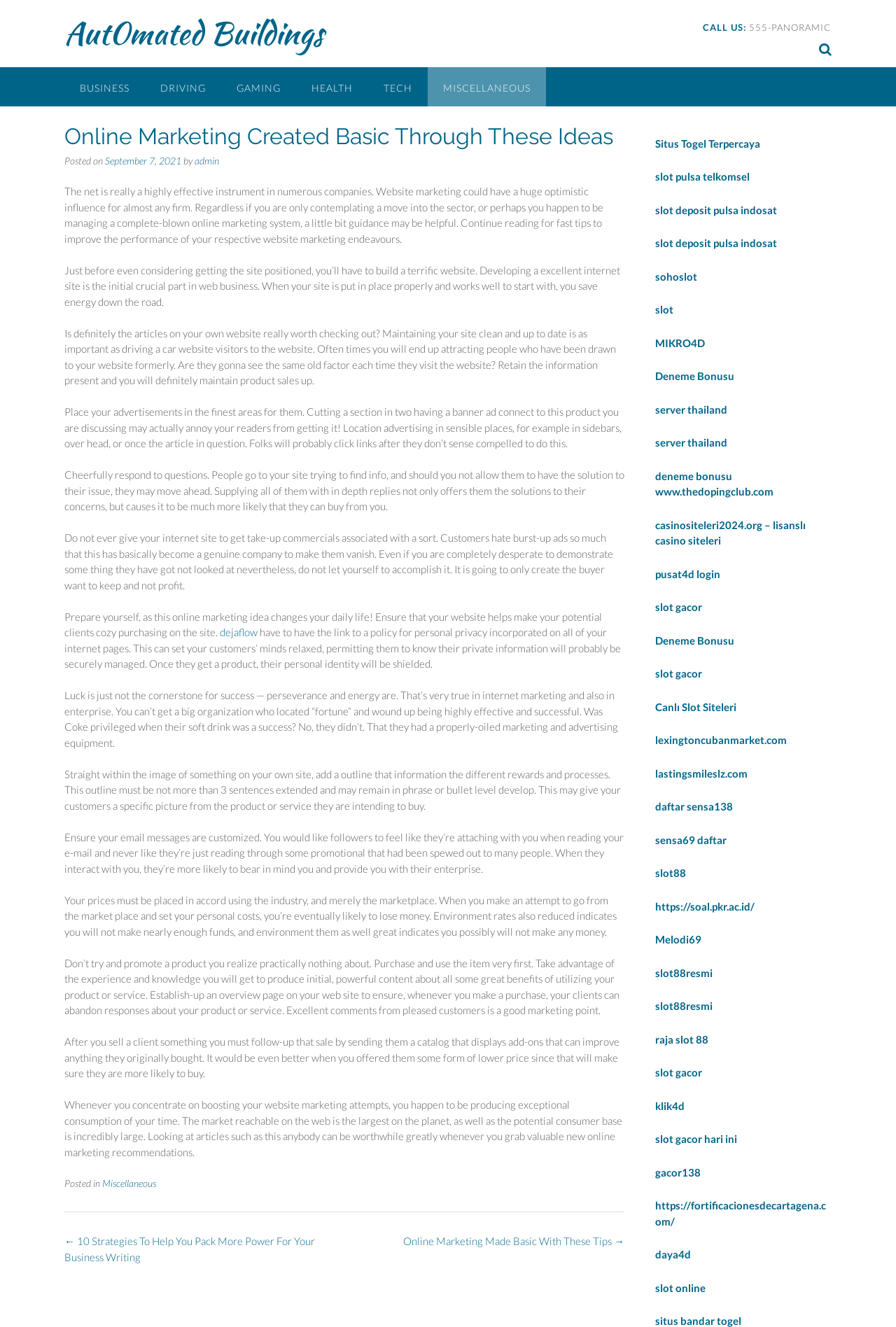Please mark the bounding box coordinates of the area that should be clicked to carry out the instruction: "Click on the 'dejaflow' link".

[0.245, 0.472, 0.288, 0.481]